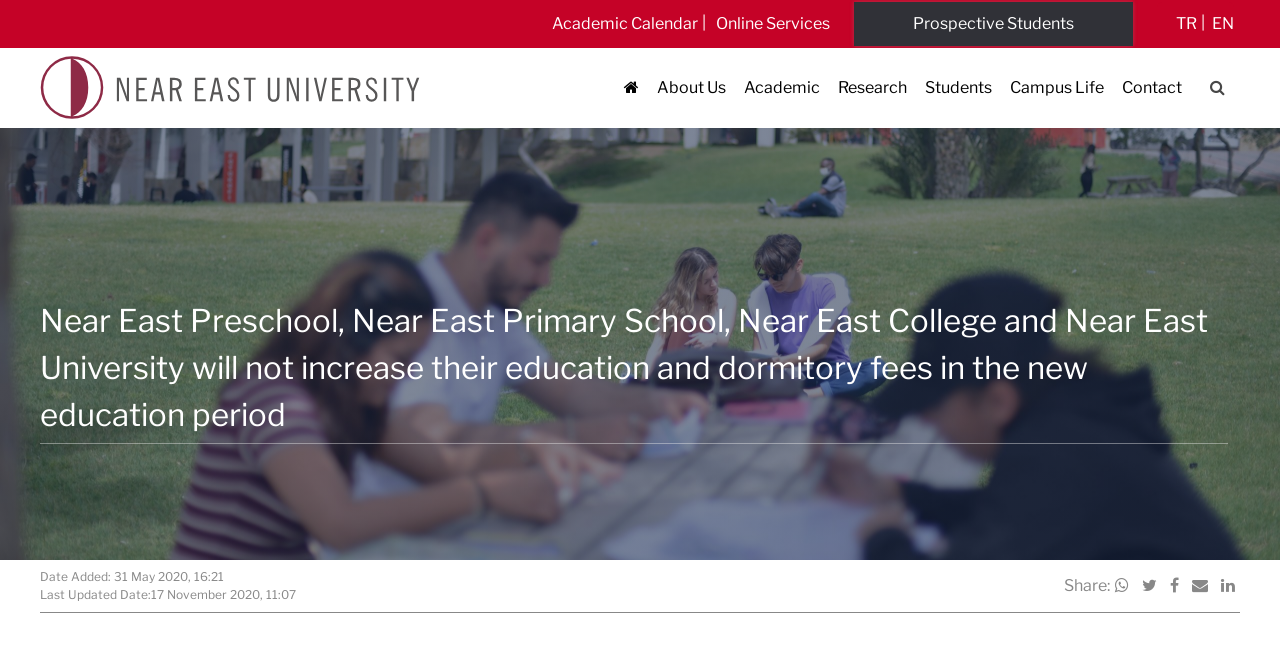Show the bounding box coordinates for the element that needs to be clicked to execute the following instruction: "View About Us". Provide the coordinates in the form of four float numbers between 0 and 1, i.e., [left, top, right, bottom].

[0.513, 0.117, 0.567, 0.154]